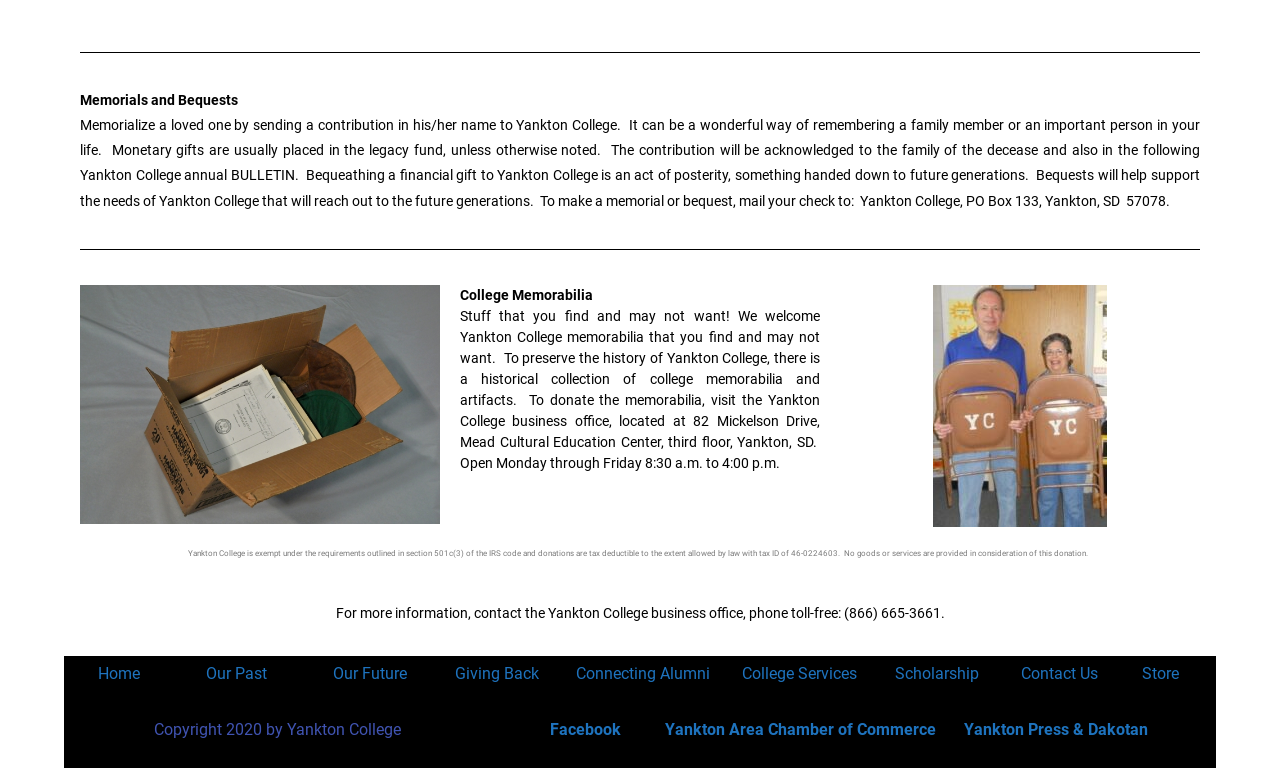Please provide the bounding box coordinates for the UI element as described: "Store". The coordinates must be four floats between 0 and 1, represented as [left, top, right, bottom].

[0.892, 0.865, 0.921, 0.89]